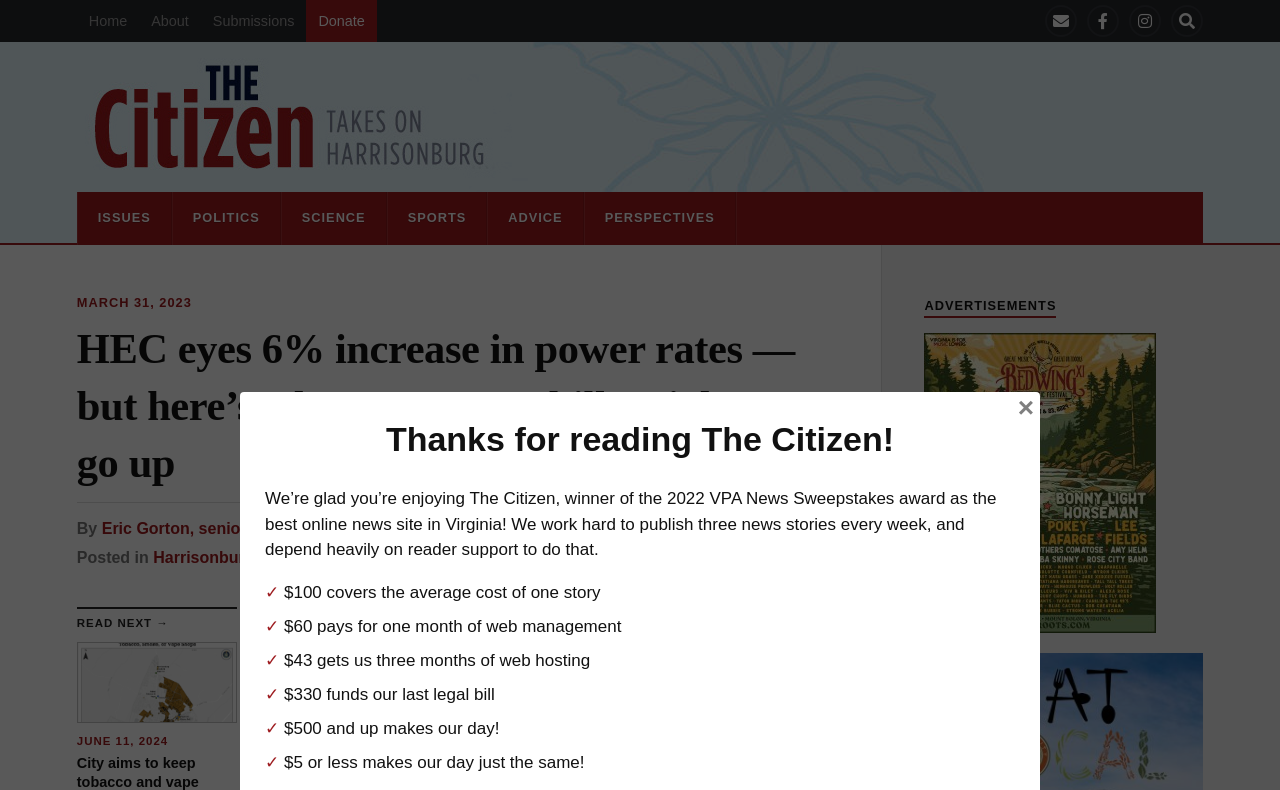Indicate the bounding box coordinates of the element that needs to be clicked to satisfy the following instruction: "search on the website". The coordinates should be four float numbers between 0 and 1, i.e., [left, top, right, bottom].

[0.915, 0.006, 0.94, 0.047]